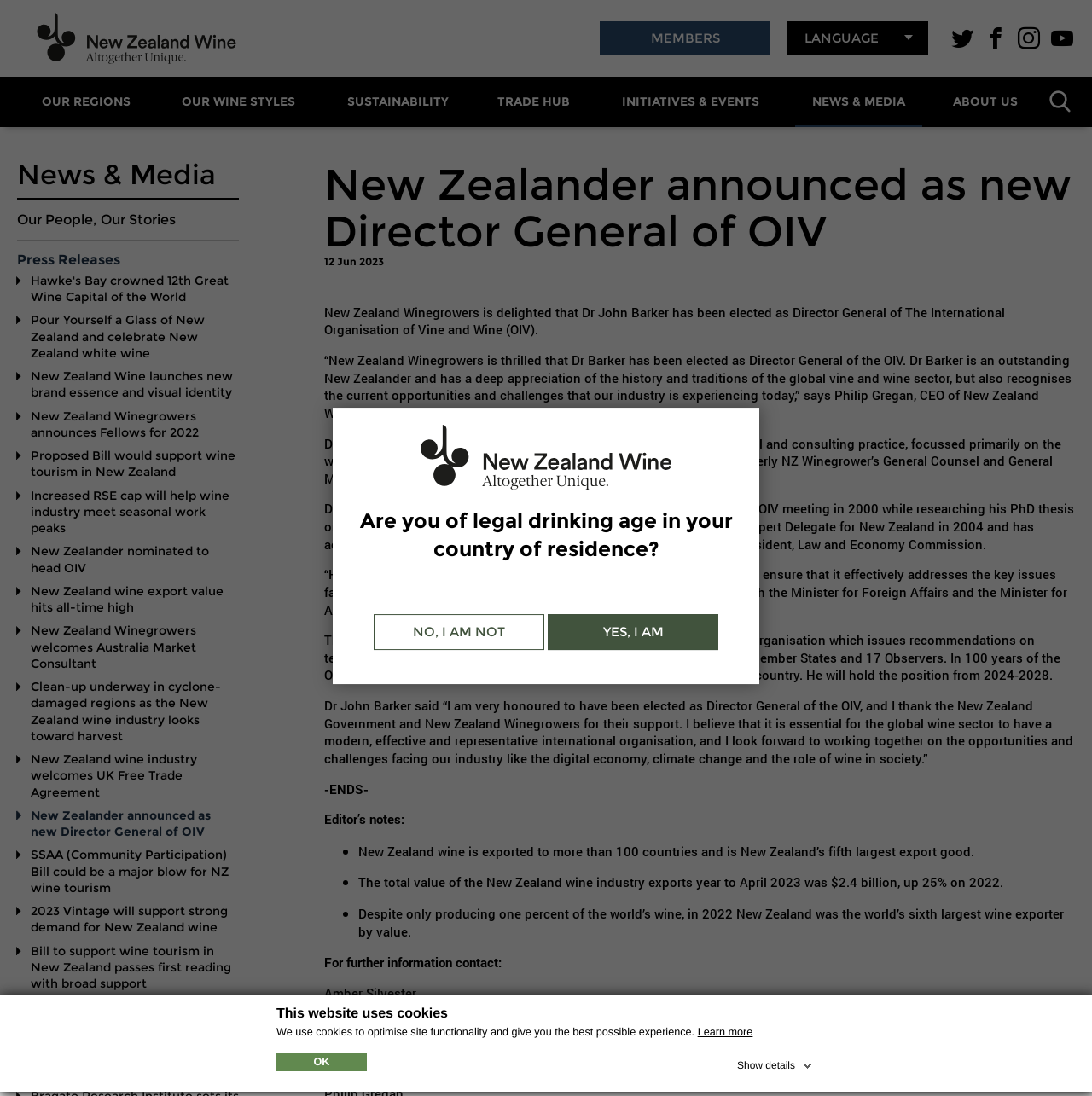Illustrate the webpage with a detailed description.

This webpage is about New Zealand Winegrowers, an organization that represents the country's wine industry. At the top of the page, there is a logo of New Zealand Wine, and below it, there are social media links to follow the organization on Twitter, Facebook, Instagram, and YouTube. 

On the left side of the page, there is a menu with several options, including "Our Regions", "Our Wine Styles", "Sustainability", "Trade Hub", "Initiatives & Events", and "News & Media". Each of these options has a dropdown list with more specific links. For example, under "Our Regions", there are links to different wine-producing regions in New Zealand, such as Marlborough, Hawke's Bay, and Central Otago. Under "Our Wine Styles", there are links to different types of wine, such as Sauvignon Blanc, Chardonnay, and Pinot Noir.

In the center of the page, there is a prominent announcement about Dr. John Barker being elected as the Director General of the International Organisation of Vine and Wine (OIV). Below this announcement, there is a section about sustainability, which explains the organization's commitment to environmentally friendly practices in the wine industry.

On the right side of the page, there is a section about initiatives and events, which lists various programs and activities organized by New Zealand Winegrowers, such as the Young Viticulturist of the Year and the Young Winemaker of the Year awards.

At the bottom of the page, there is a cookie policy notification, which informs users about the use of cookies on the website and provides options to learn more or accept the policy.